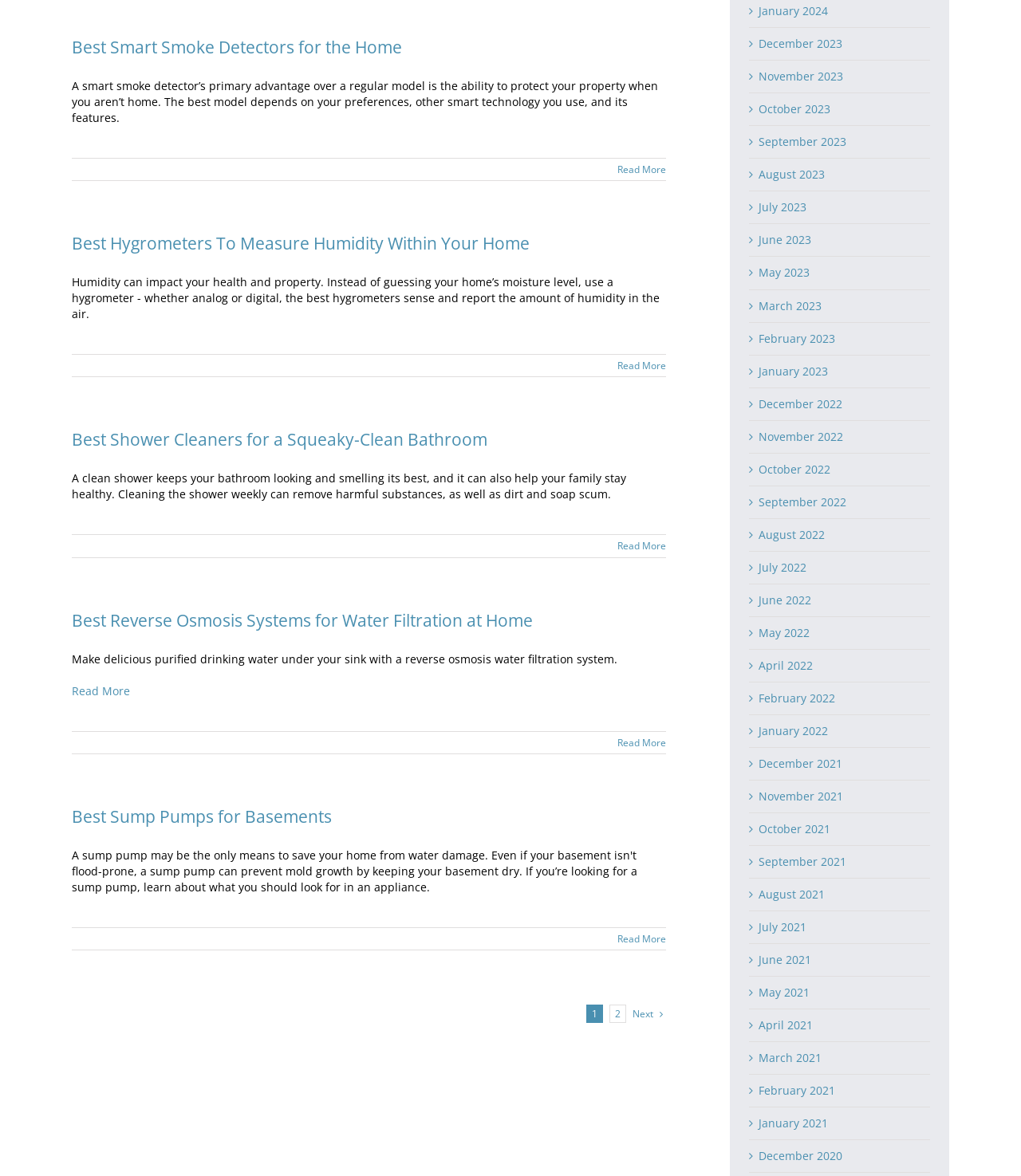Please find the bounding box coordinates of the section that needs to be clicked to achieve this instruction: "Read more about Best Reverse Osmosis Systems for Water Filtration at Home".

[0.605, 0.625, 0.652, 0.637]